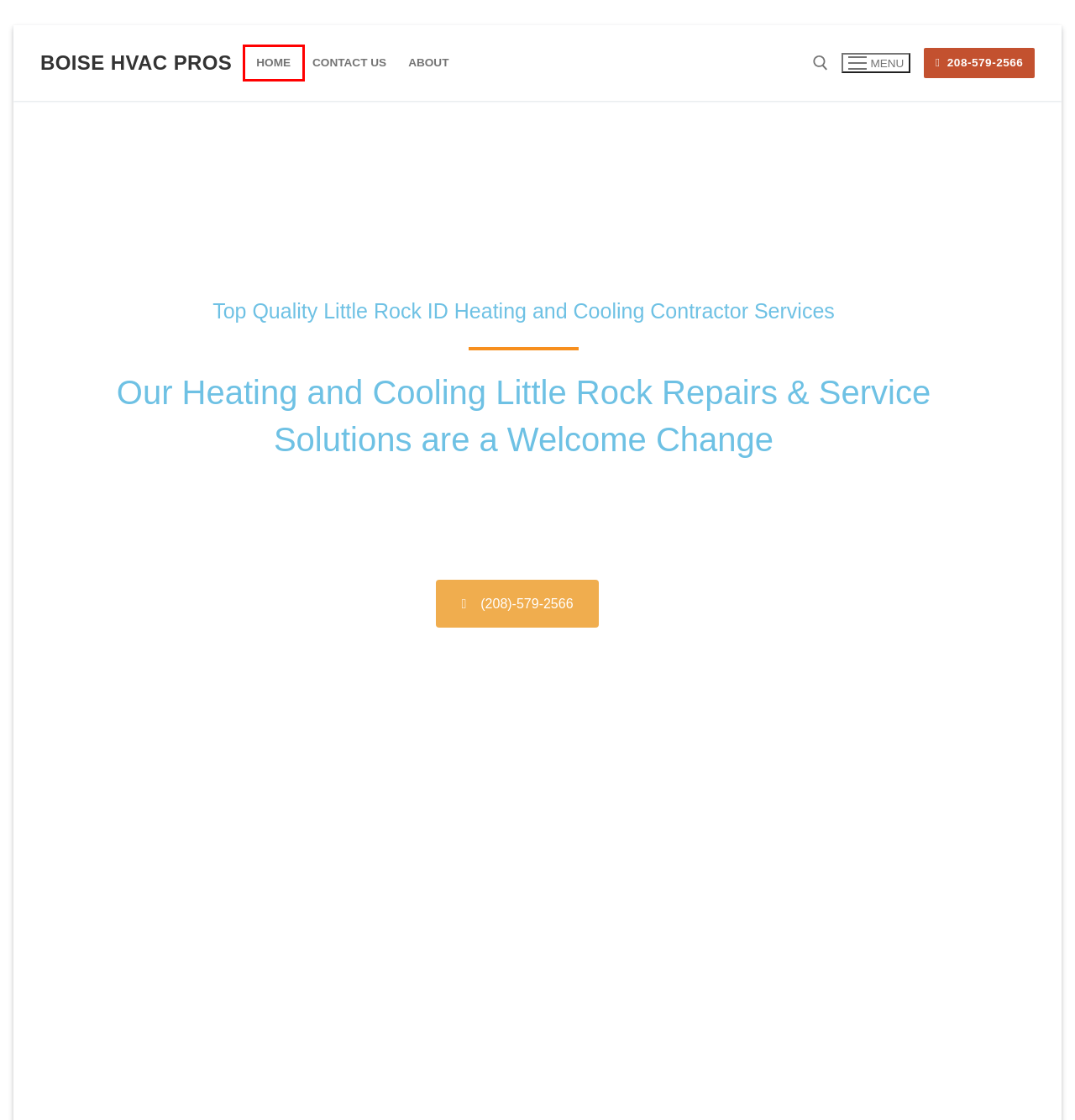Given a webpage screenshot with a red bounding box around a UI element, choose the webpage description that best matches the new webpage after clicking the element within the bounding box. Here are the candidates:
A. Contact Us - Boise HVAC Pros
B. Residential HVAC Boise ID - HVAC Contractor Services
C. About Us - Boise HVAC Pros
D. Best Residential HVAC Star ID Contractor Services and Repair
E. Furnace Repair Boise Idaho - New Furnace Installation Services
F. Your Choice for Reliable  HVAC Hamilton Corner Idaho and Heating and Air
G. Services for Letha HVAC - Heating and Air Conditioning
H. Best Residential HVAC Kuna ID Contractor Services and Repair

B